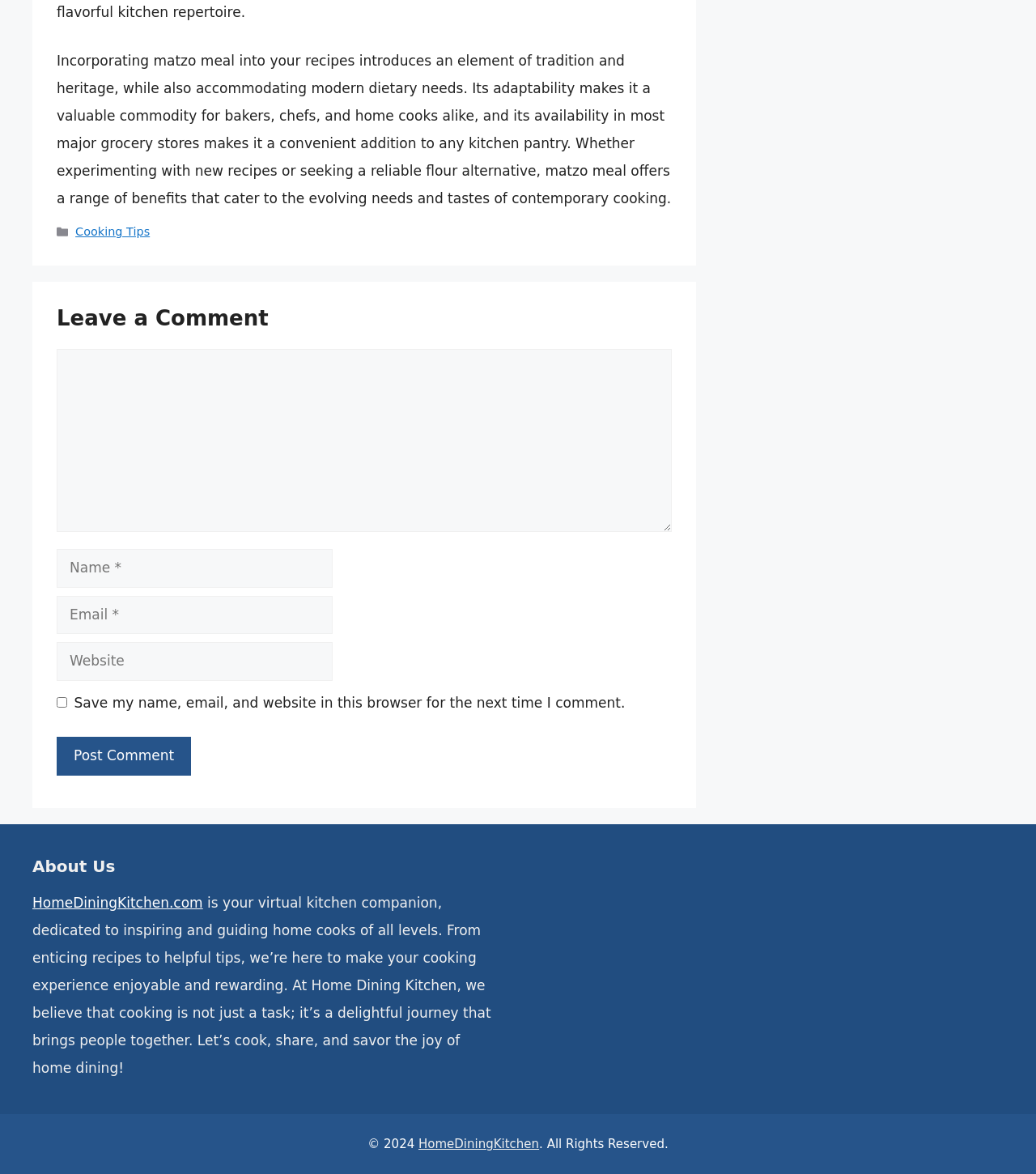What is the purpose of matzo meal in recipes?
Please provide a comprehensive answer based on the contents of the image.

The webpage mentions that incorporating matzo meal into recipes introduces an element of tradition and heritage, which suggests that it serves a purpose beyond just being an ingredient.